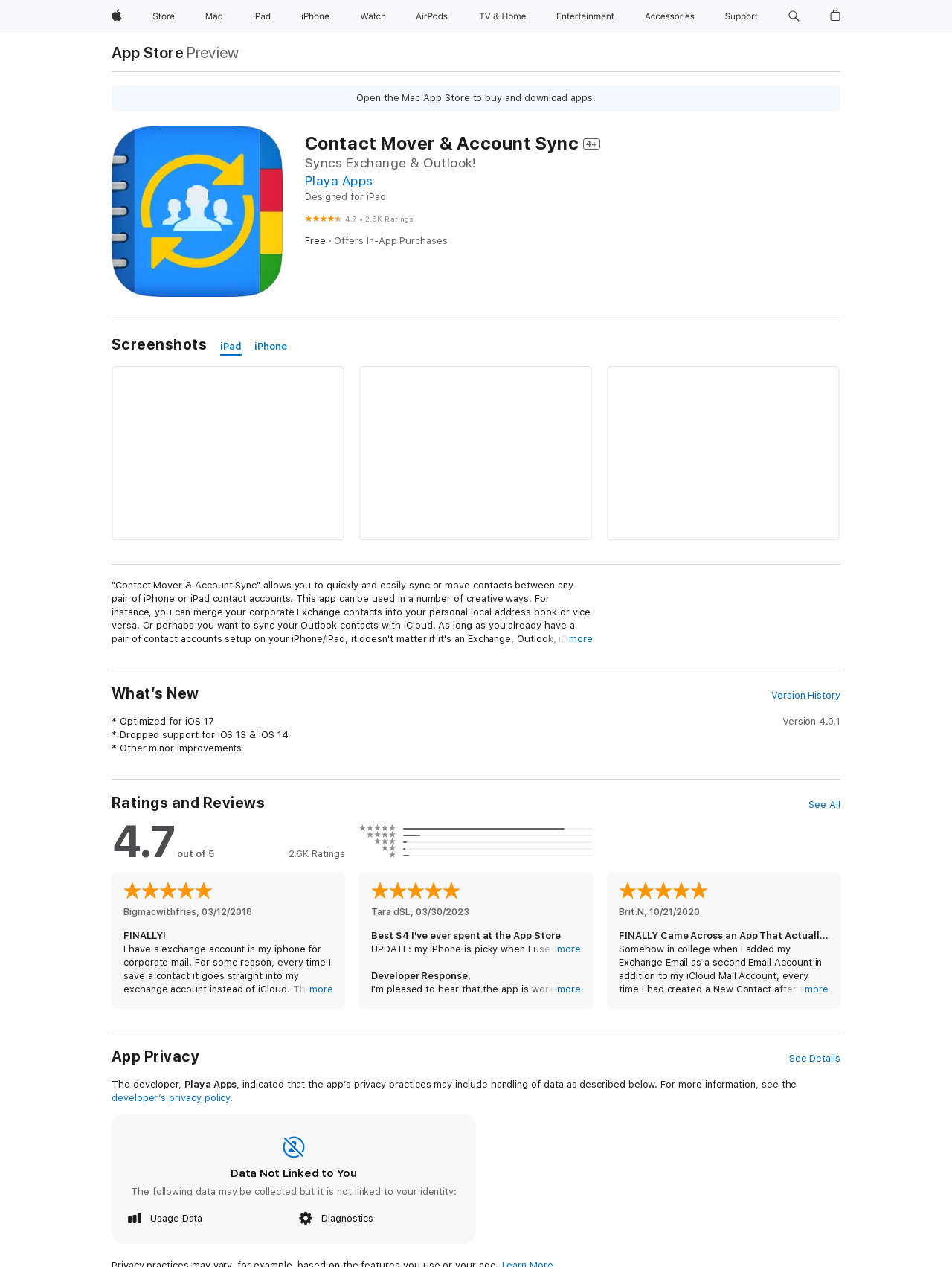What is the developer of Contact Mover & Account Sync?
Based on the image, answer the question with a single word or brief phrase.

Playa Apps